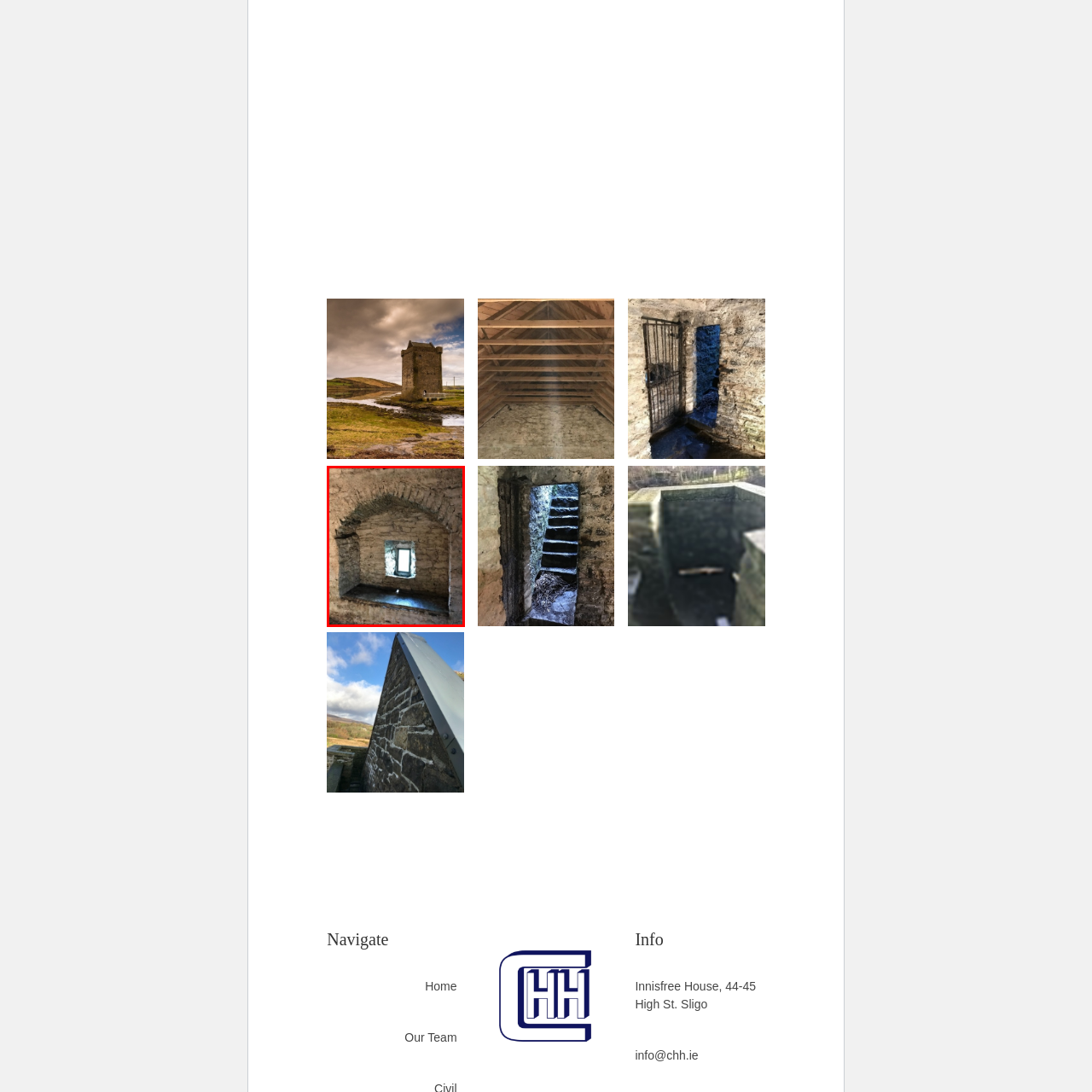What is the effect of the narrow window on the space?
Review the image inside the red bounding box and give a detailed answer.

The caption explains that the narrow window, framed by the textured stonework, allows a glimpse of light to filter through, creating a soft illumination within the otherwise shadowed space.